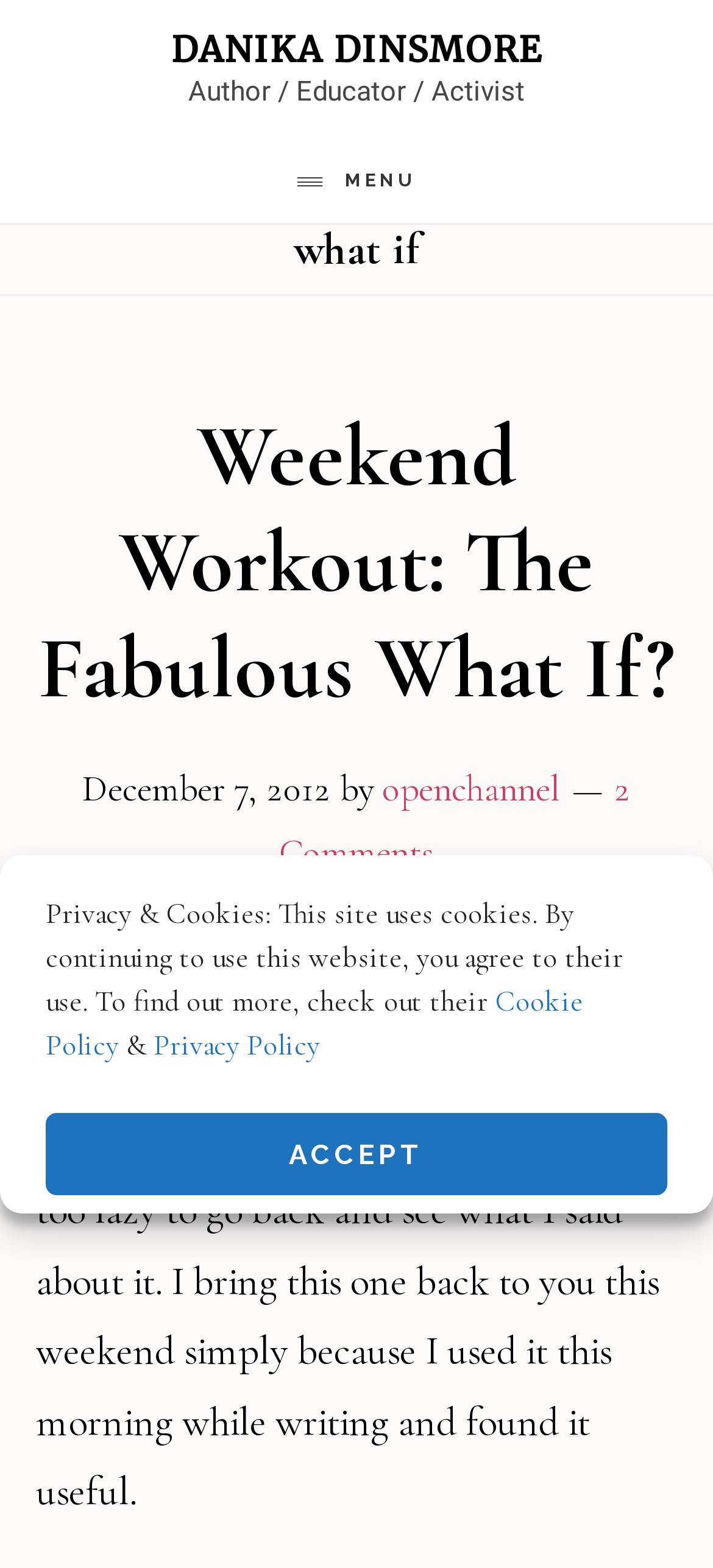Please provide the bounding box coordinates for the element that needs to be clicked to perform the following instruction: "Visit the author's page". The coordinates should be given as four float numbers between 0 and 1, i.e., [left, top, right, bottom].

[0.24, 0.017, 0.76, 0.045]